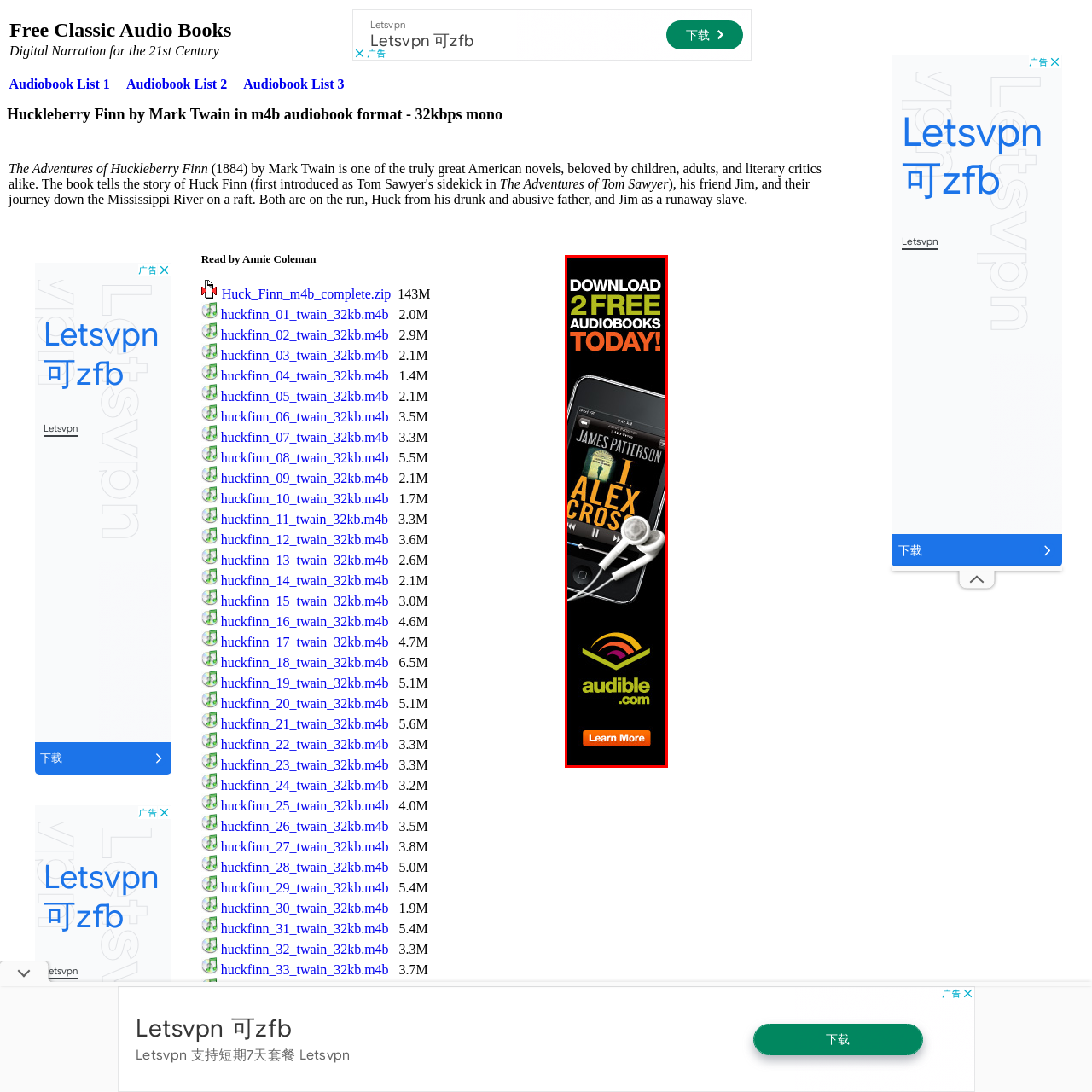Analyze the content inside the red box, What device is shown with earbuds? Provide a short answer using a single word or phrase.

iPod